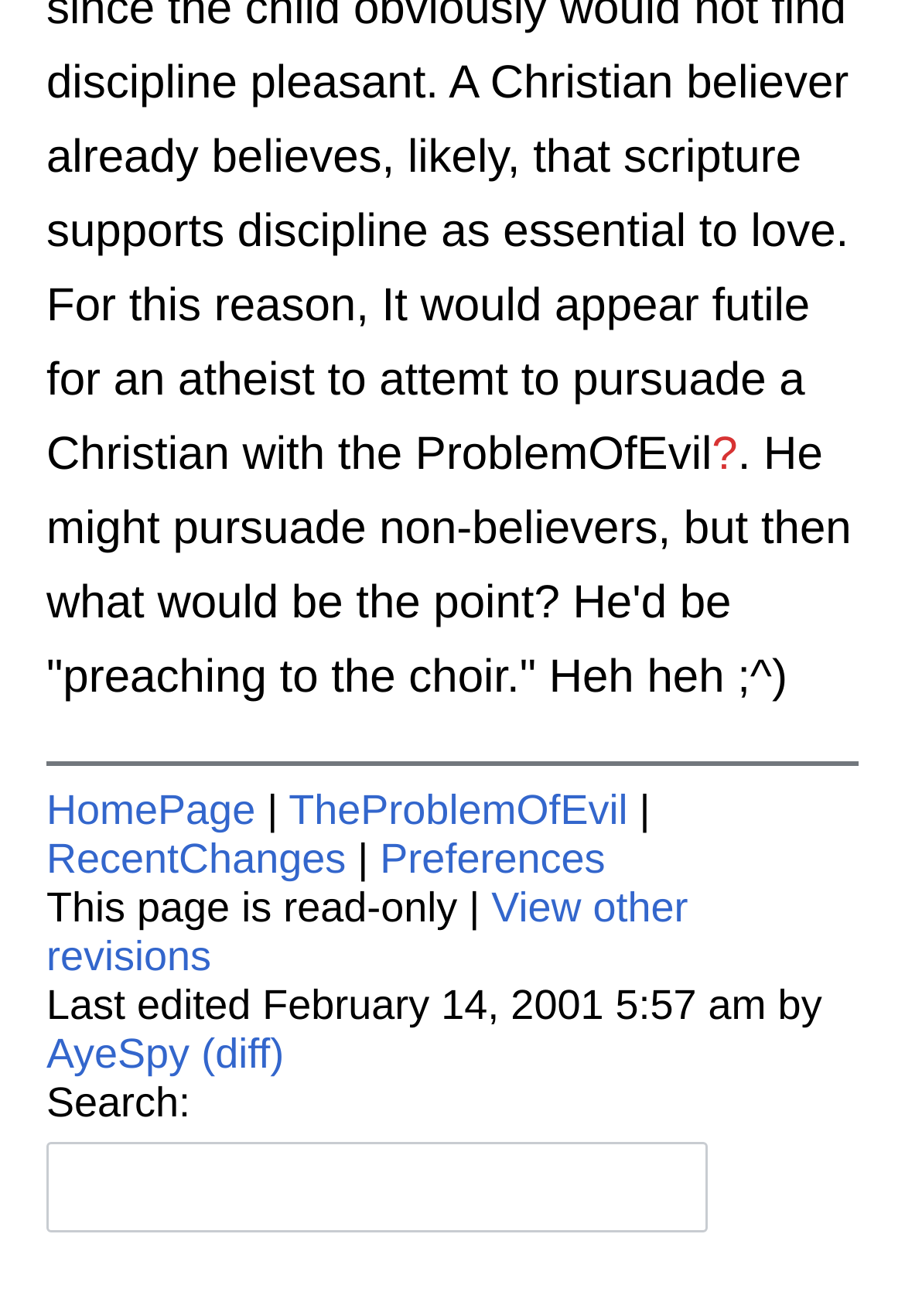From the given element description: "View other revisions", find the bounding box for the UI element. Provide the coordinates as four float numbers between 0 and 1, in the order [left, top, right, bottom].

[0.051, 0.671, 0.76, 0.744]